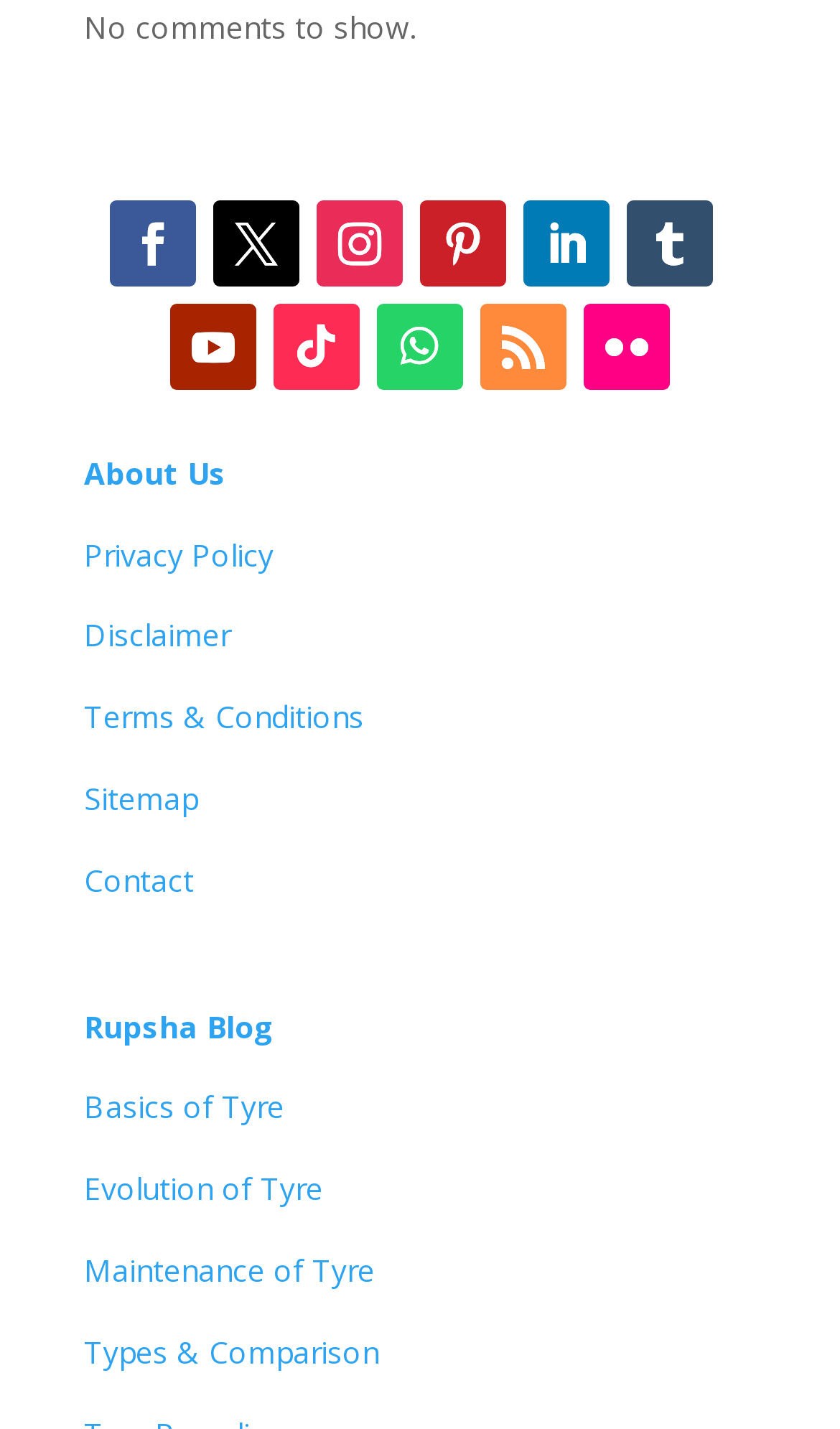Give a concise answer using only one word or phrase for this question:
What is the current comment status?

No comments to show